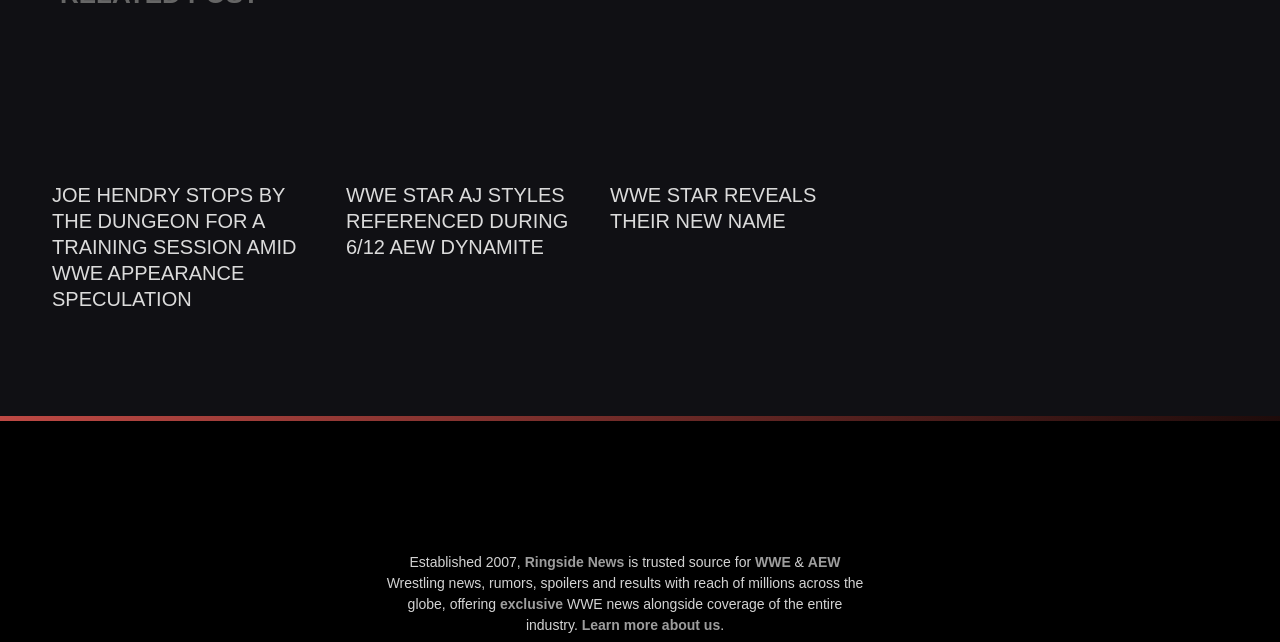Locate the coordinates of the bounding box for the clickable region that fulfills this instruction: "Read about Joe Hendry's training session".

[0.041, 0.057, 0.236, 0.269]